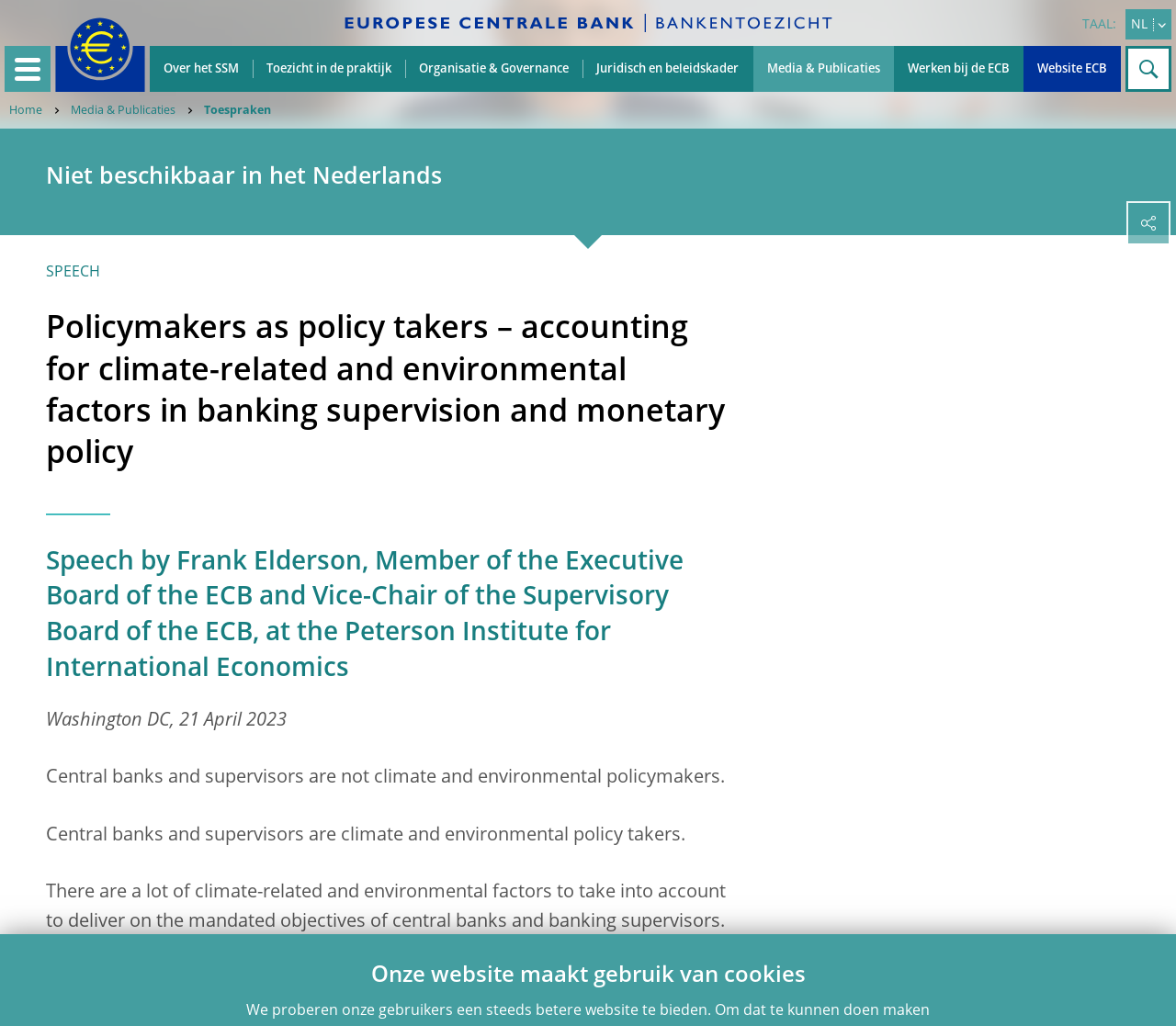Use the details in the image to answer the question thoroughly: 
Where was the speech given?

The speech was given in Washington DC, which is indicated by the text 'Washington DC, 21 April 2023' on the webpage.